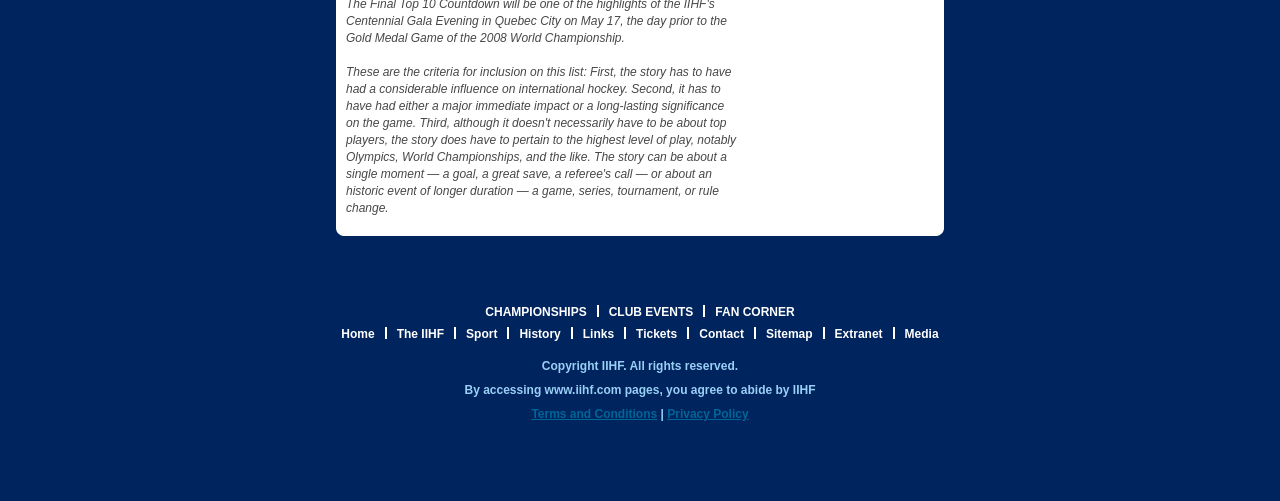Find the bounding box coordinates of the area that needs to be clicked in order to achieve the following instruction: "Click Home". The coordinates should be specified as four float numbers between 0 and 1, i.e., [left, top, right, bottom].

[0.267, 0.653, 0.293, 0.681]